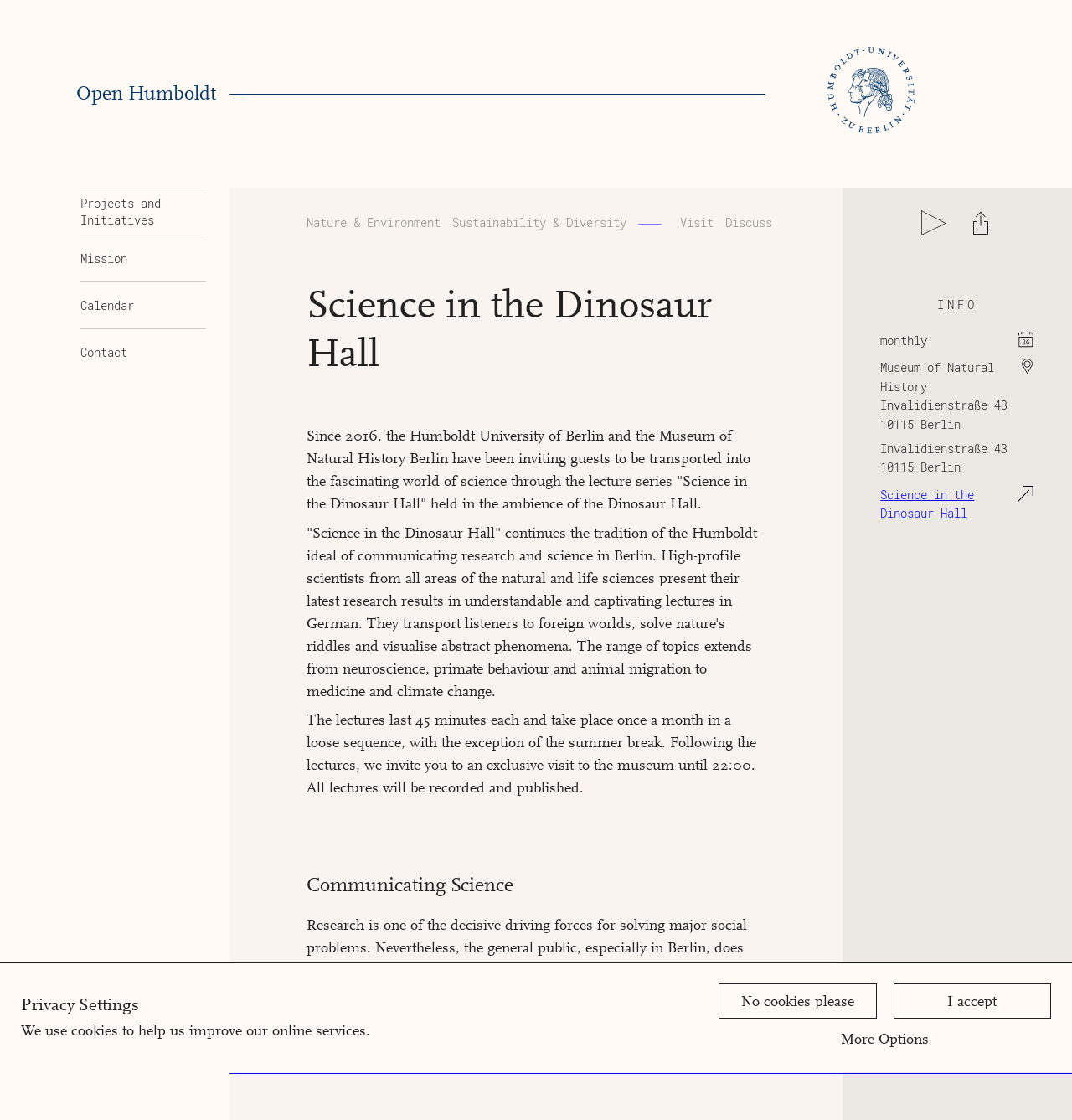Locate the bounding box coordinates of the element that needs to be clicked to carry out the instruction: "Visit the Open Humboldt page". The coordinates should be given as four float numbers ranging from 0 to 1, i.e., [left, top, right, bottom].

[0.071, 0.073, 0.202, 0.094]